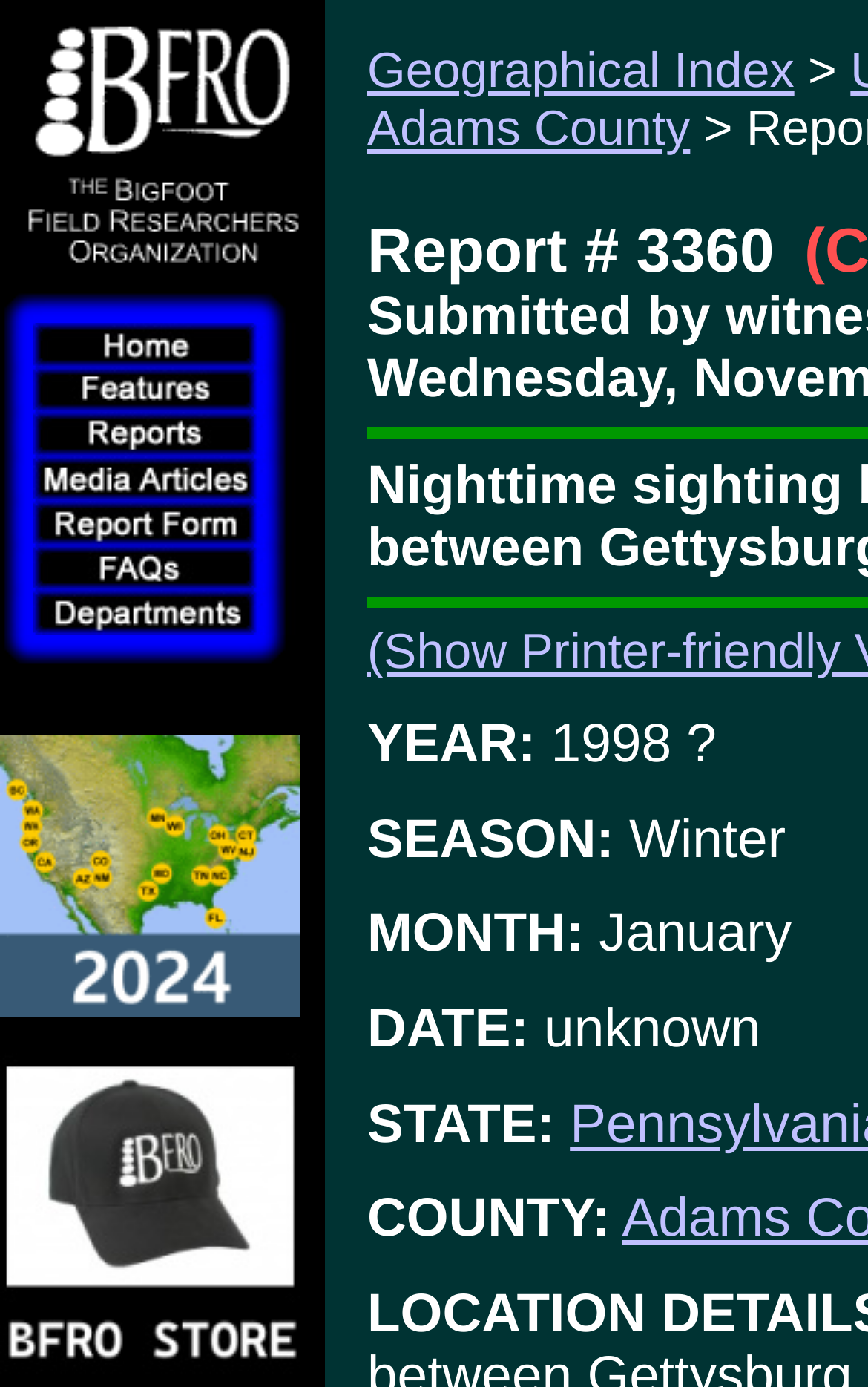Identify the bounding box coordinates for the element you need to click to achieve the following task: "Click the link to Adams County". Provide the bounding box coordinates as four float numbers between 0 and 1, in the form [left, top, right, bottom].

[0.423, 0.072, 0.795, 0.112]